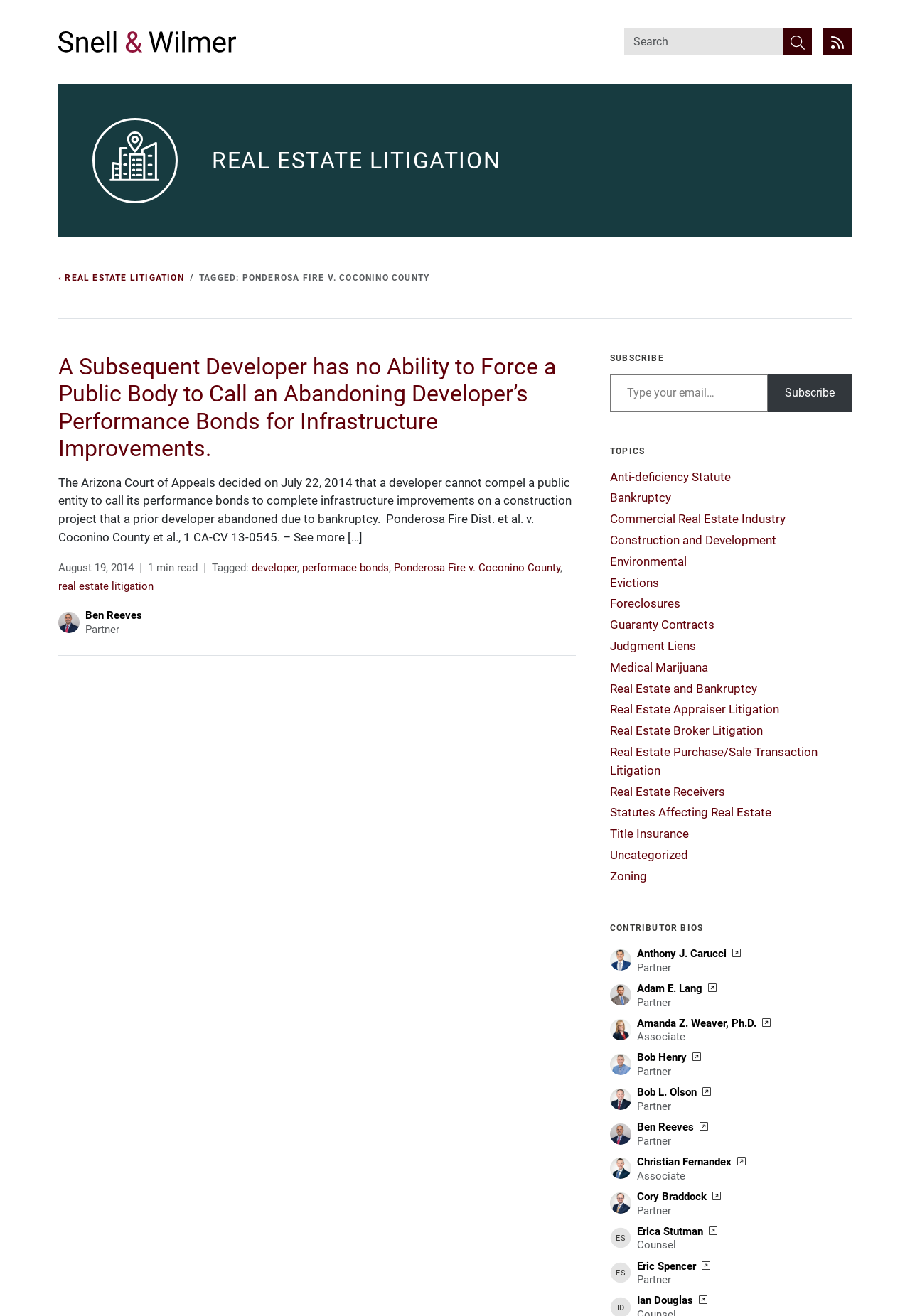Specify the bounding box coordinates of the region I need to click to perform the following instruction: "View the contributor bio of Ben Reeves". The coordinates must be four float numbers in the range of 0 to 1, i.e., [left, top, right, bottom].

[0.094, 0.463, 0.156, 0.473]